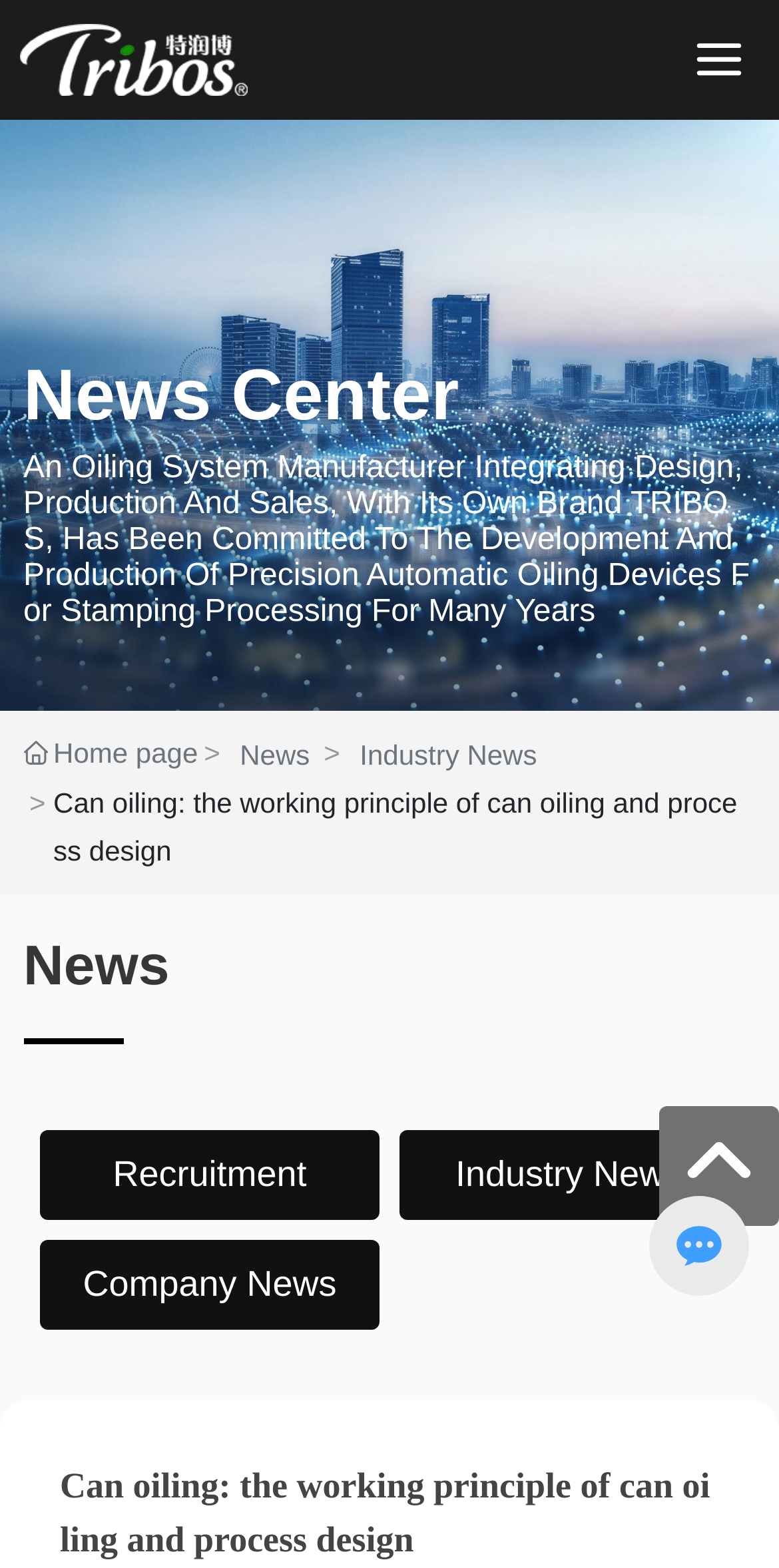What is the purpose of the company?
Please look at the screenshot and answer in one word or a short phrase.

Development and production of oiling devices